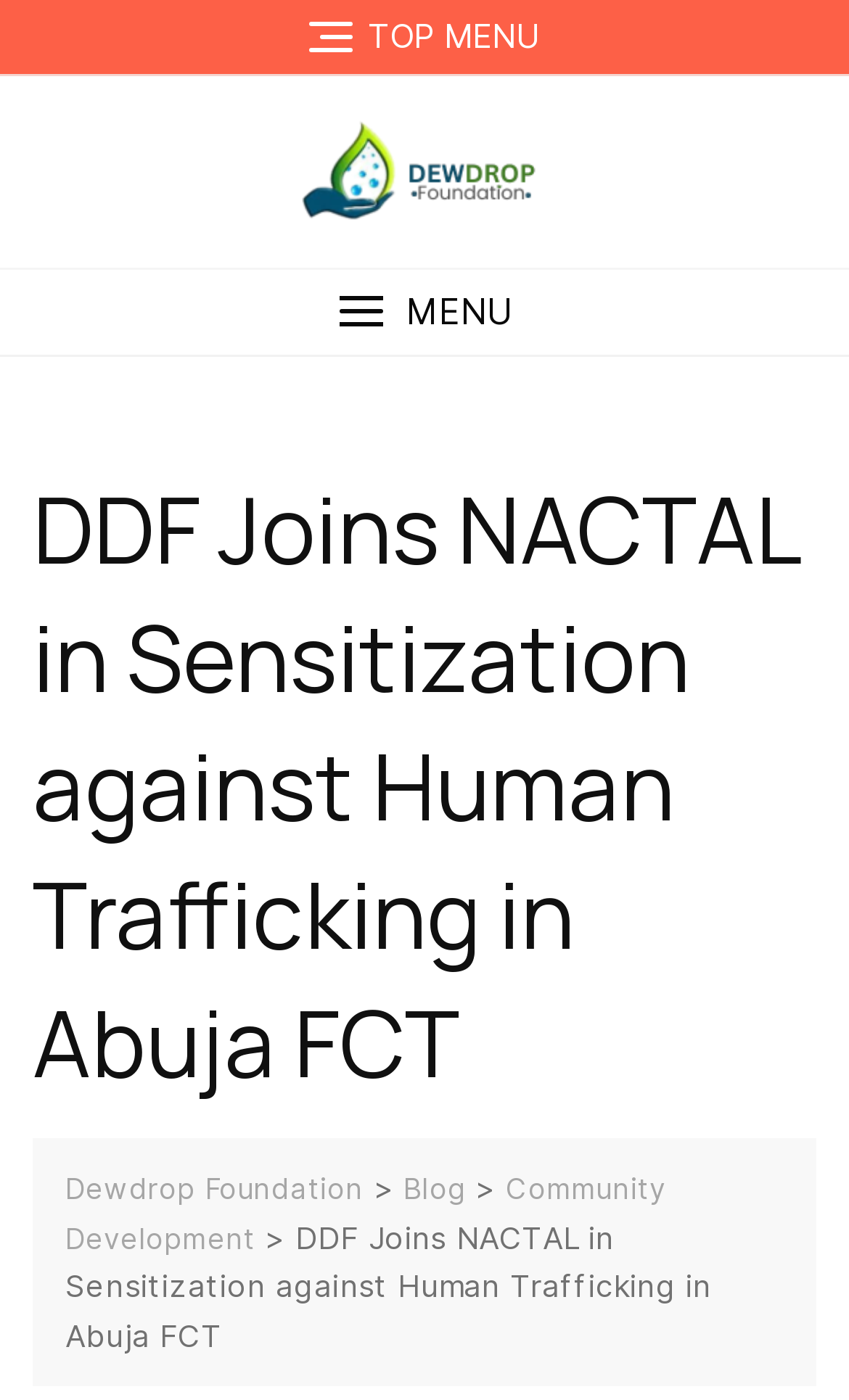Identify and provide the text content of the webpage's primary headline.

DDF Joins NACTAL in Sensitization against Human Trafficking in Abuja FCT